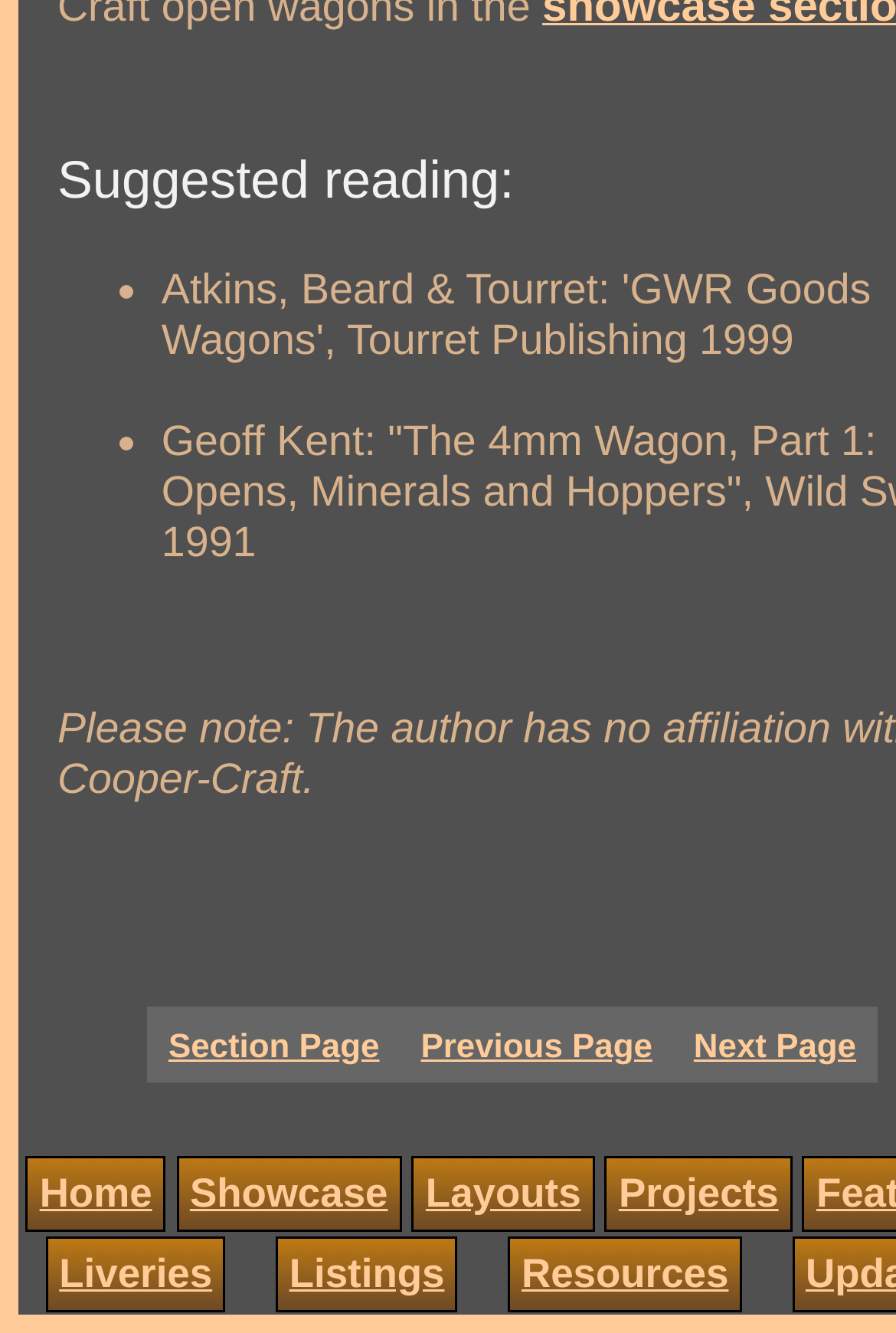What is the text of the first list marker?
Answer with a single word or phrase, using the screenshot for reference.

•